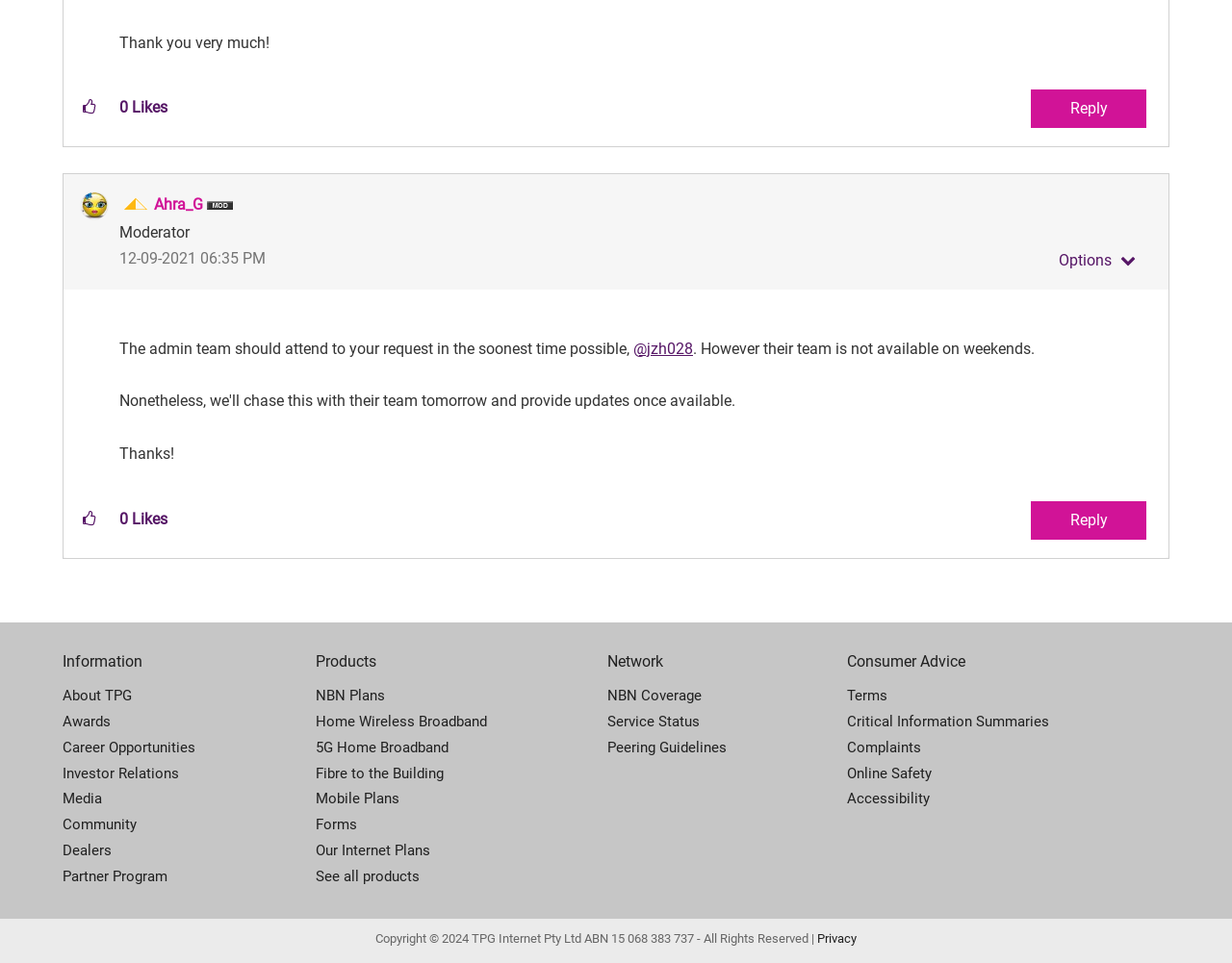Identify the bounding box coordinates of the element to click to follow this instruction: 'Click to view About TPG'. Ensure the coordinates are four float values between 0 and 1, provided as [left, top, right, bottom].

[0.051, 0.709, 0.256, 0.736]